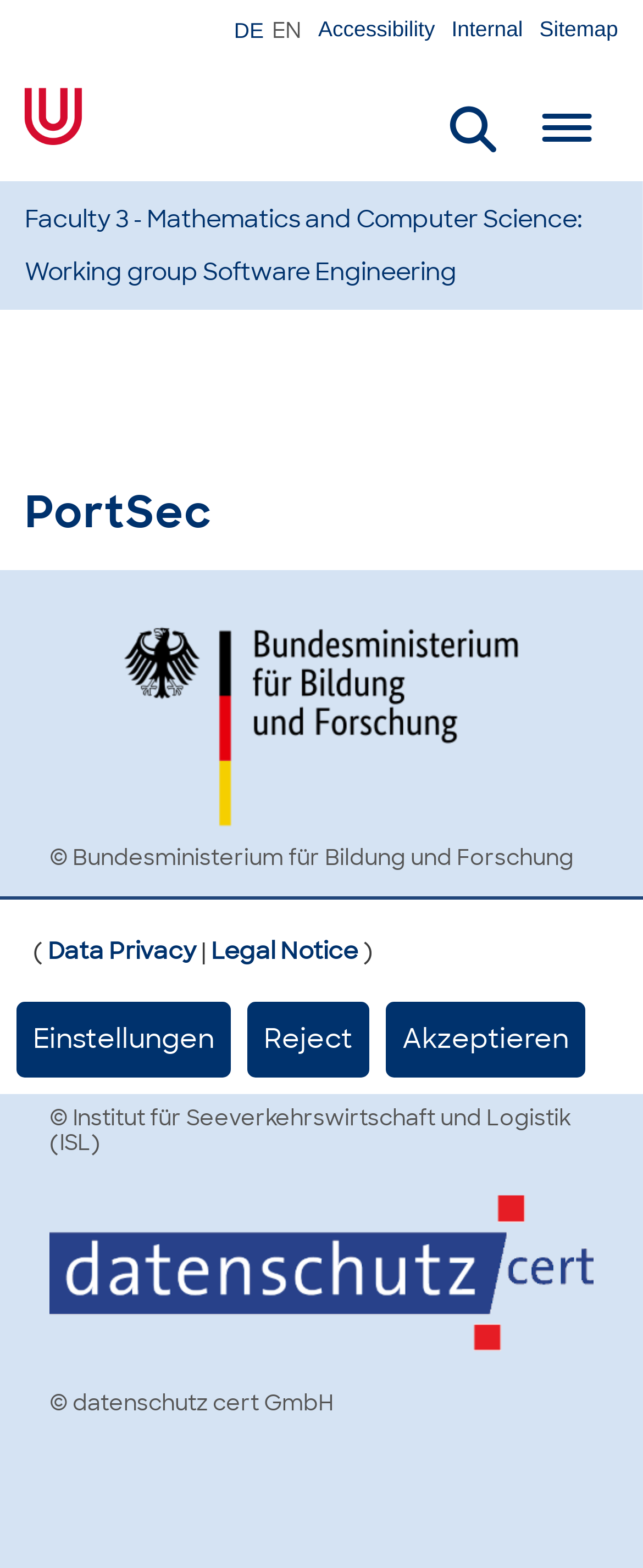Identify the bounding box coordinates for the element you need to click to achieve the following task: "Go to the faculty of Mathematics and Computer Science". Provide the bounding box coordinates as four float numbers between 0 and 1, in the form [left, top, right, bottom].

[0.038, 0.129, 0.897, 0.149]